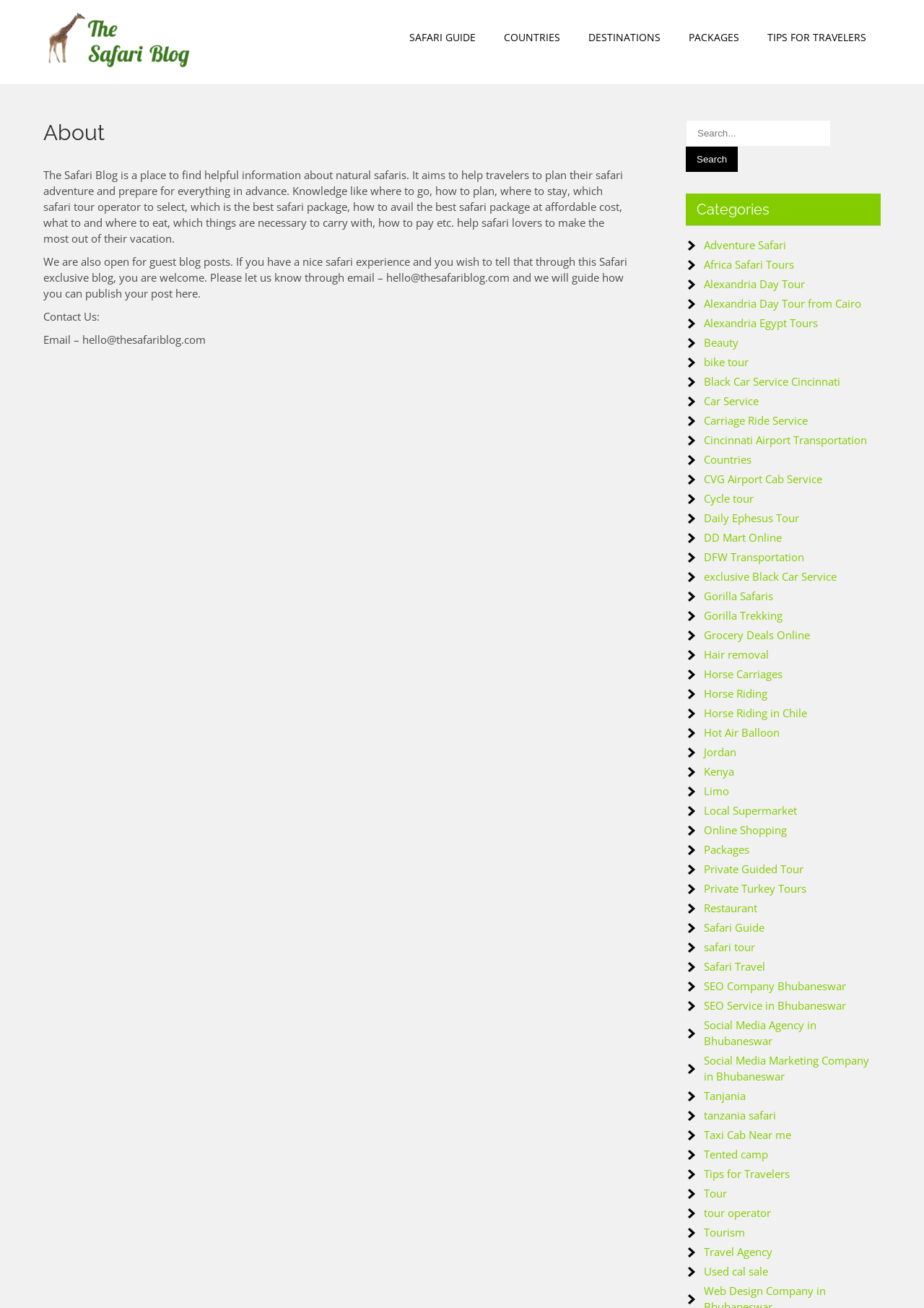Identify the bounding box coordinates of the clickable section necessary to follow the following instruction: "Click on the 'SAFARI GUIDE' link". The coordinates should be presented as four float numbers from 0 to 1, i.e., [left, top, right, bottom].

[0.431, 0.013, 0.527, 0.044]